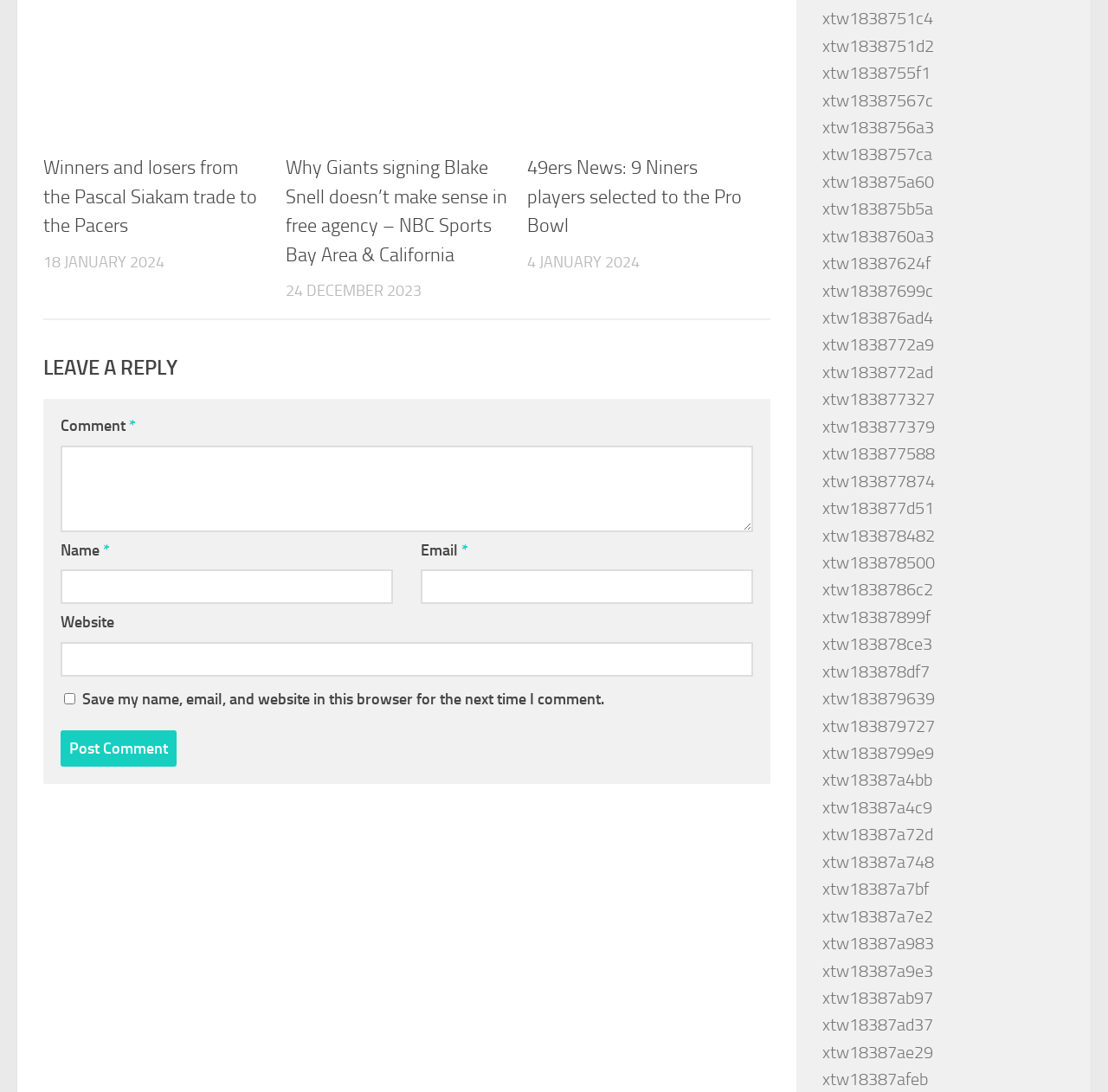Please identify the bounding box coordinates of the element that needs to be clicked to perform the following instruction: "Click the 'Post Comment' button".

[0.055, 0.669, 0.159, 0.702]